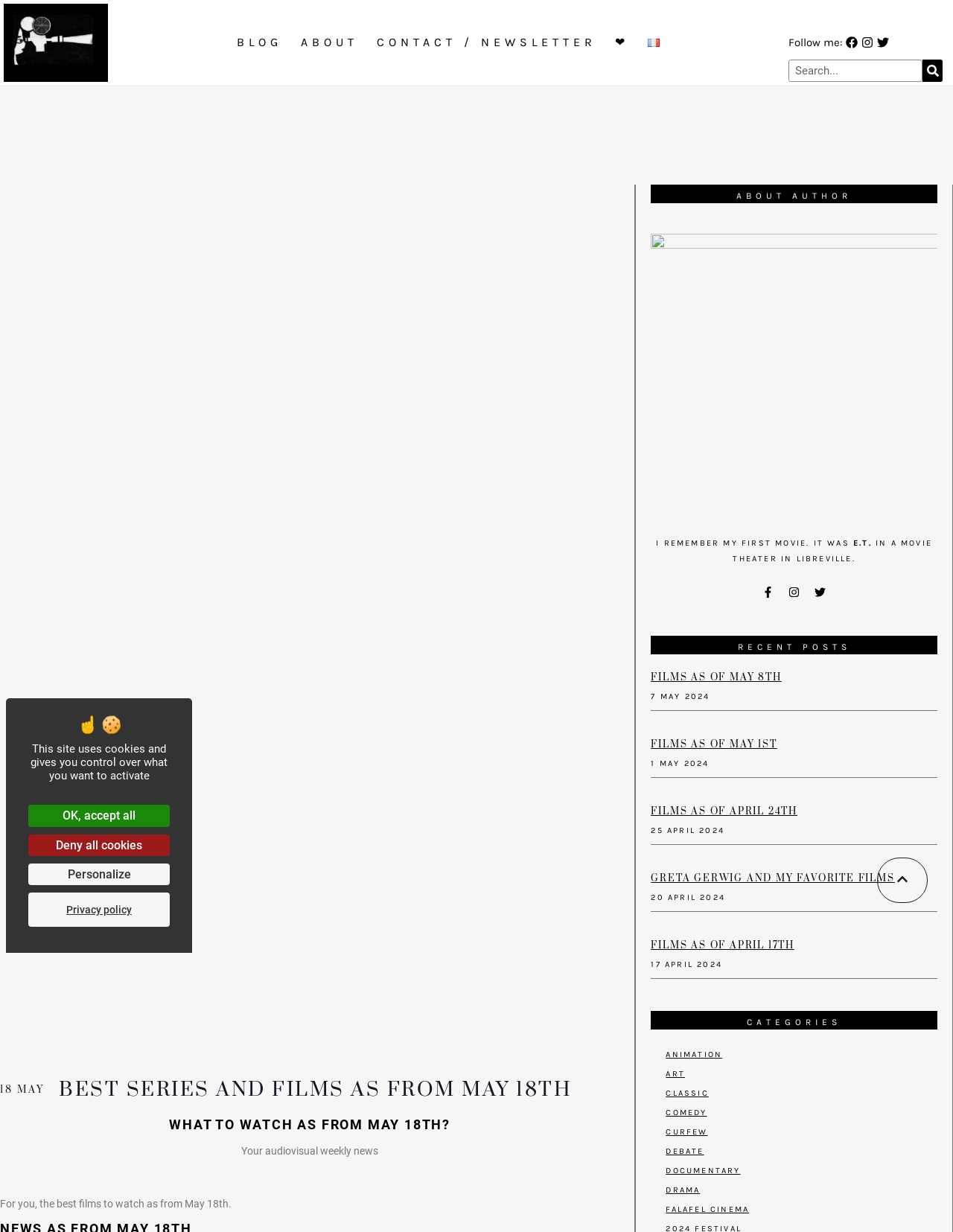Find the bounding box coordinates for the UI element whose description is: "Films as of May 1st". The coordinates should be four float numbers between 0 and 1, in the format [left, top, right, bottom].

[0.683, 0.599, 0.815, 0.609]